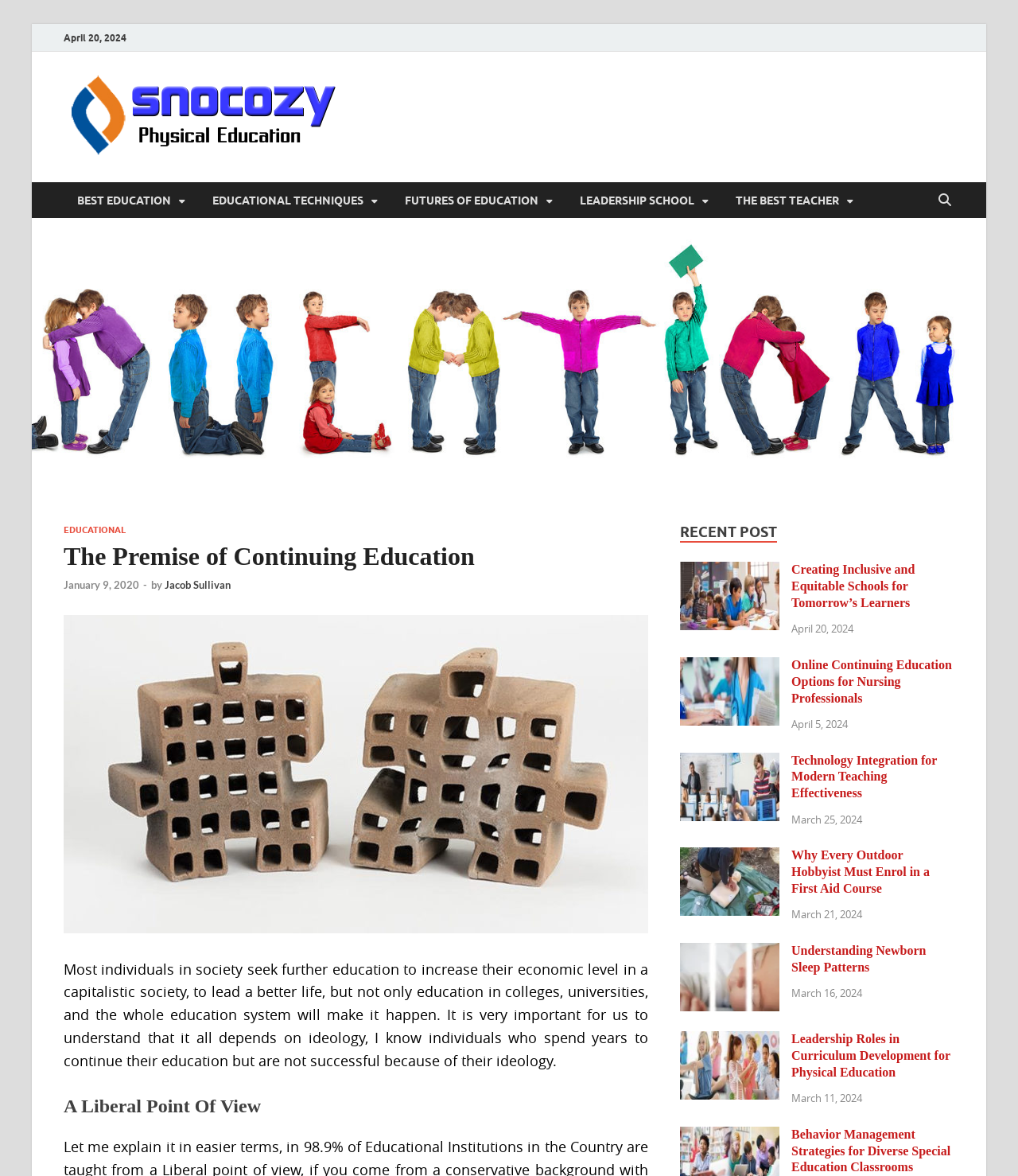Locate the bounding box coordinates of the clickable area to execute the instruction: "Click on the 'The Premise of Continuing Education' link". Provide the coordinates as four float numbers between 0 and 1, represented as [left, top, right, bottom].

[0.062, 0.783, 0.637, 0.796]